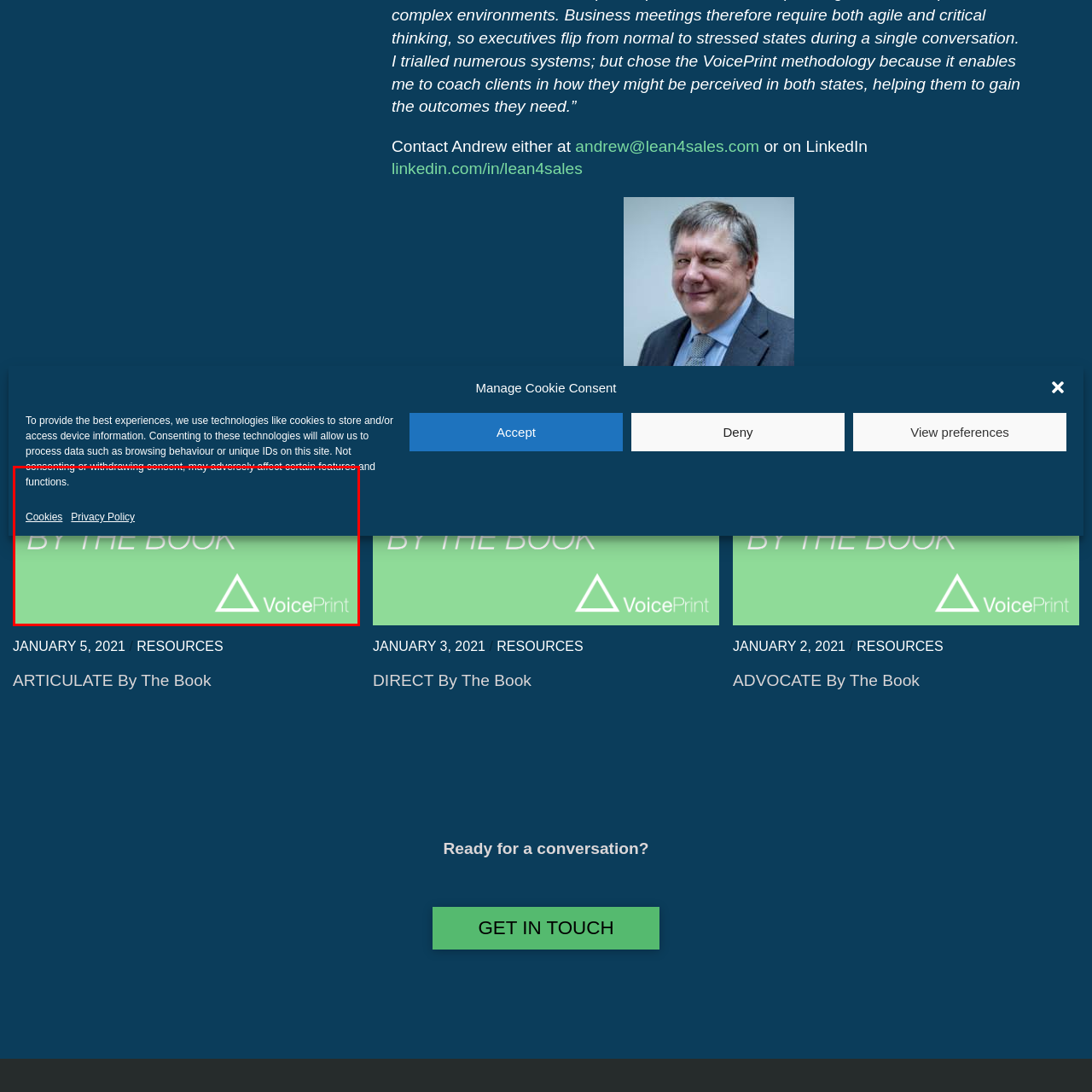Examine the portion within the green circle, What is the shape of the logo symbol? 
Reply succinctly with a single word or phrase.

Triangle